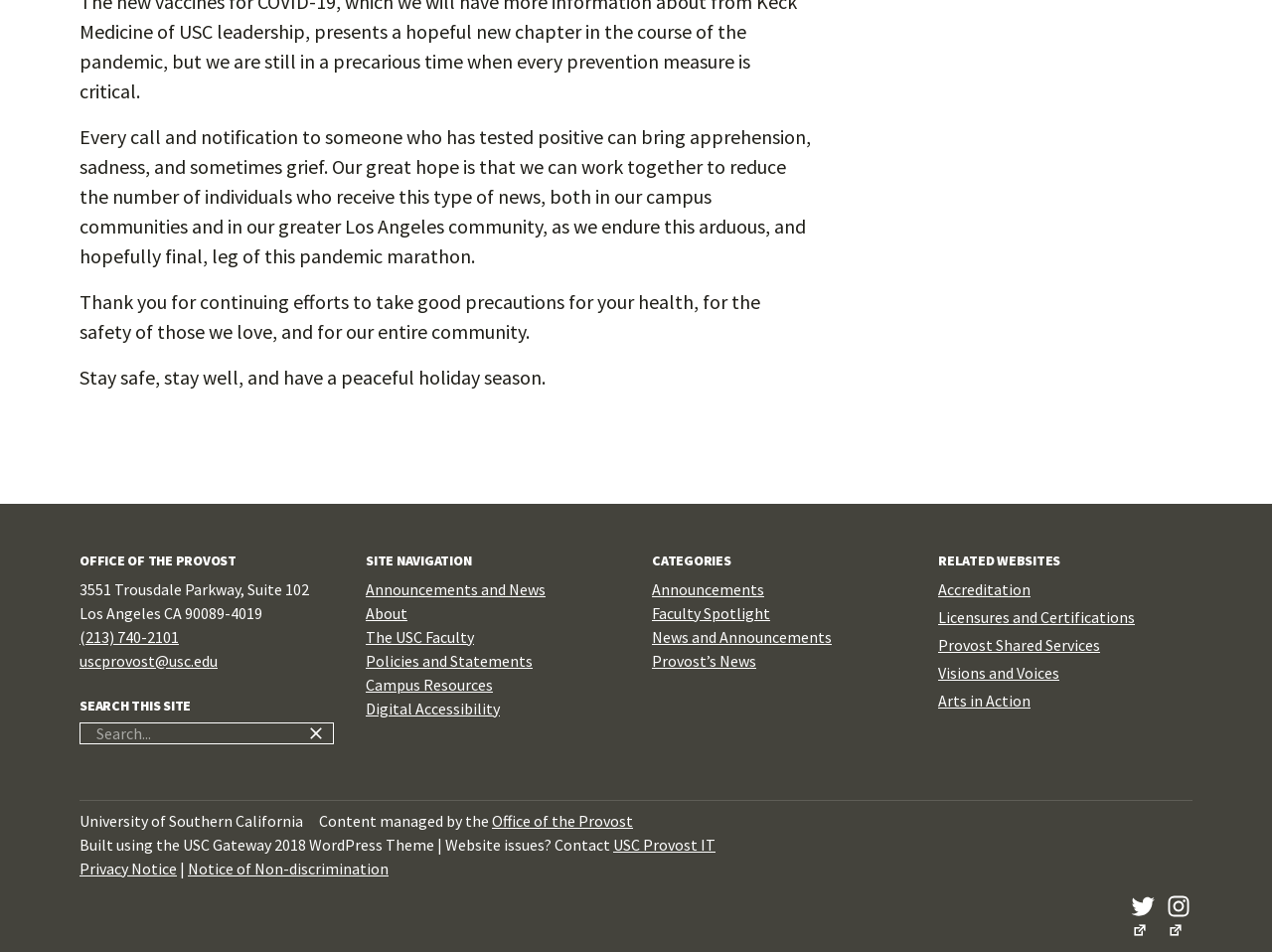What are the categories listed on the webpage?
Give a one-word or short phrase answer based on the image.

Announcements, Faculty Spotlight, etc.